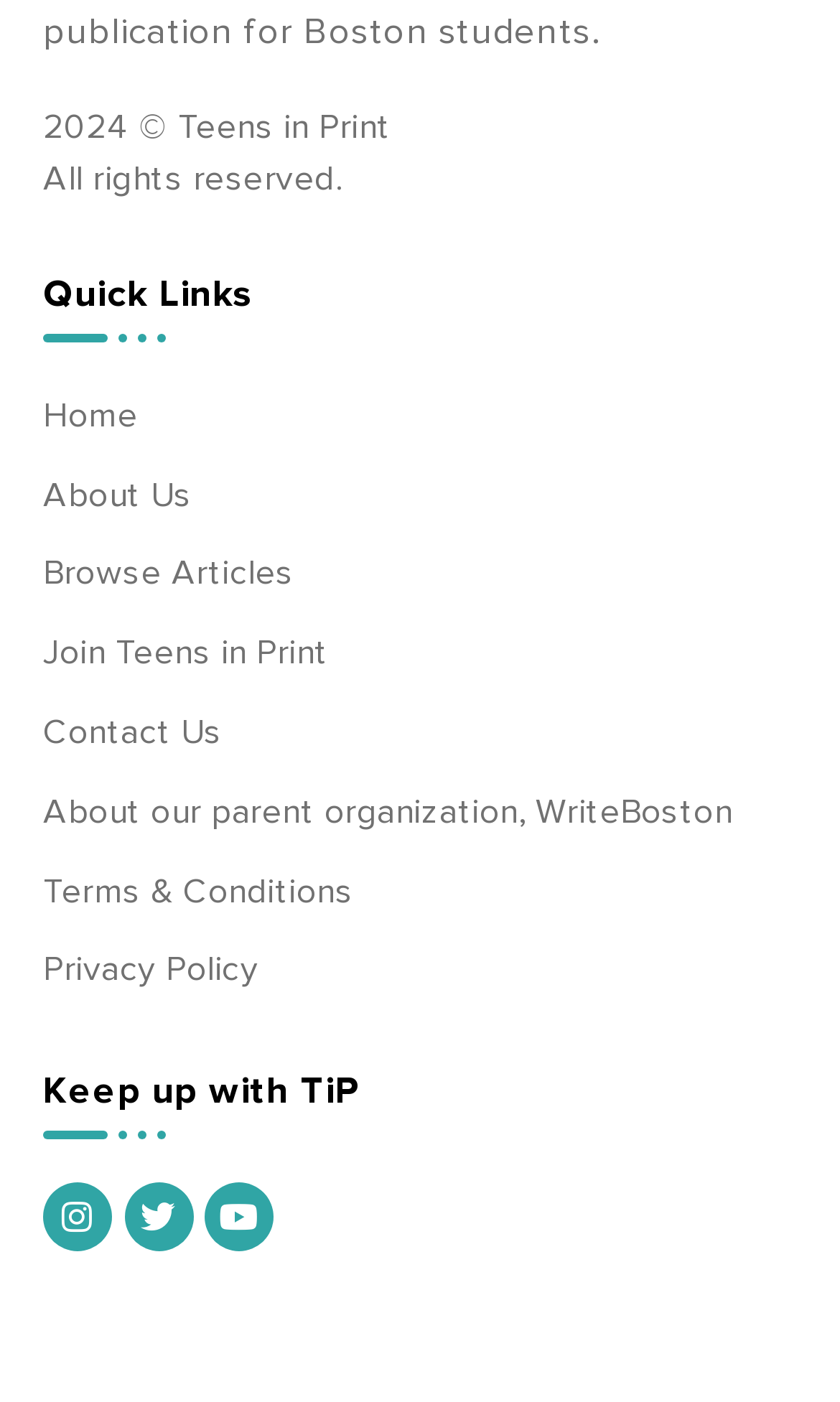What is the copyright year mentioned on the webpage?
Refer to the image and provide a one-word or short phrase answer.

2024